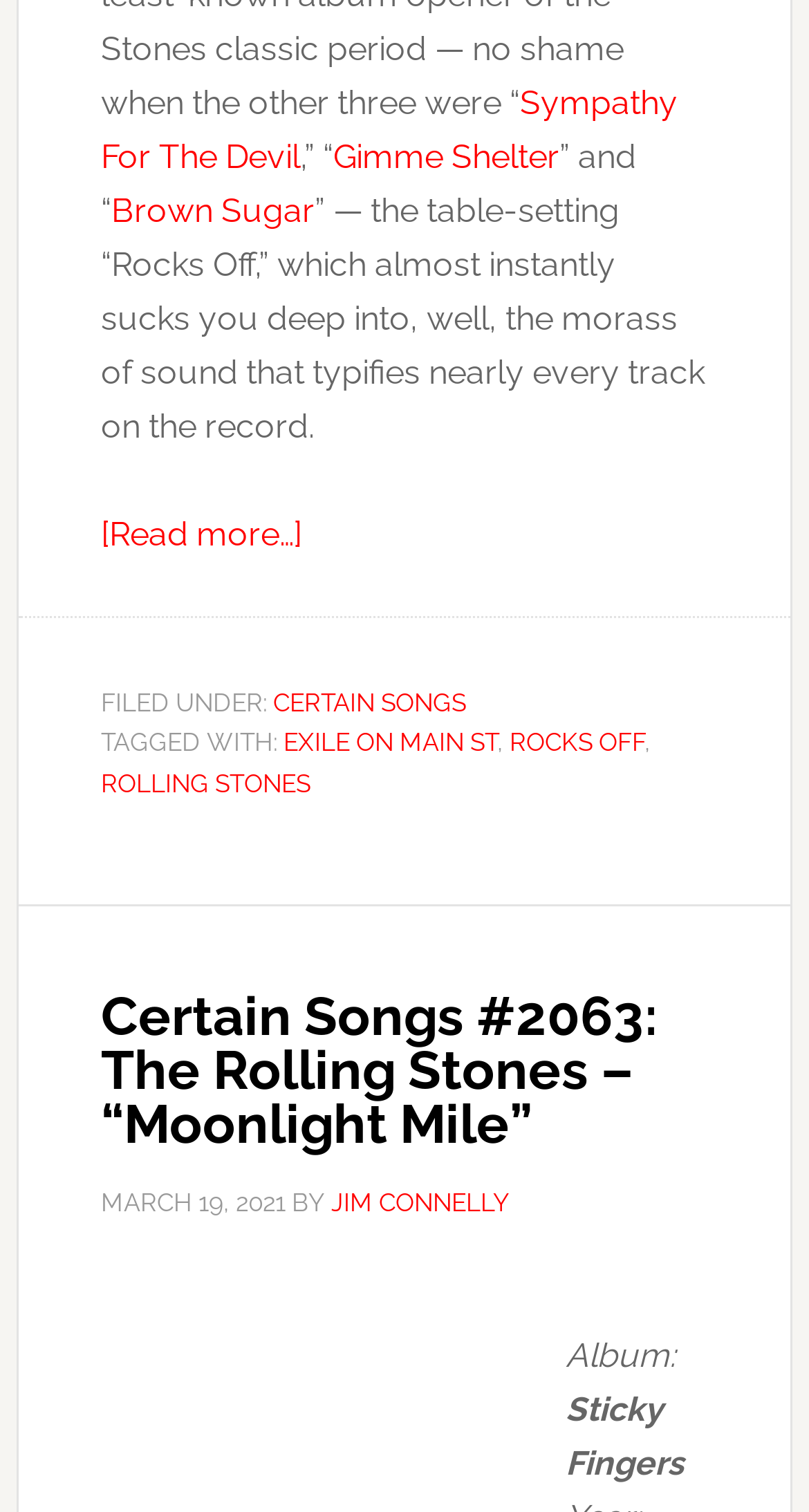What is the date of the article?
Please give a detailed and elaborate answer to the question based on the image.

I found the date of the article by looking at the header section of the webpage, where I found a time element with the text 'MARCH 19, 2021'.